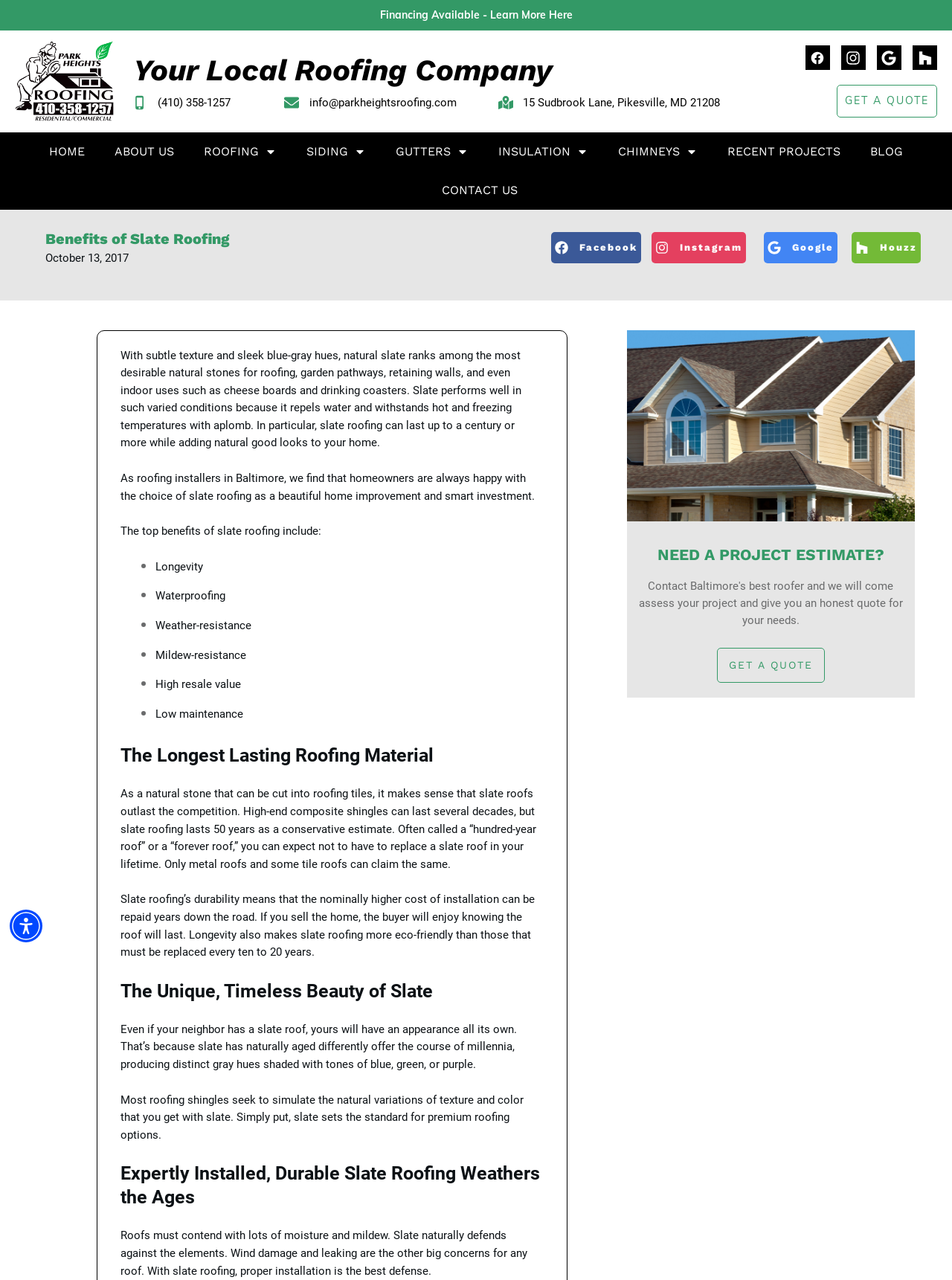Determine the bounding box coordinates of the clickable region to follow the instruction: "Visit the homepage".

[0.052, 0.109, 0.089, 0.128]